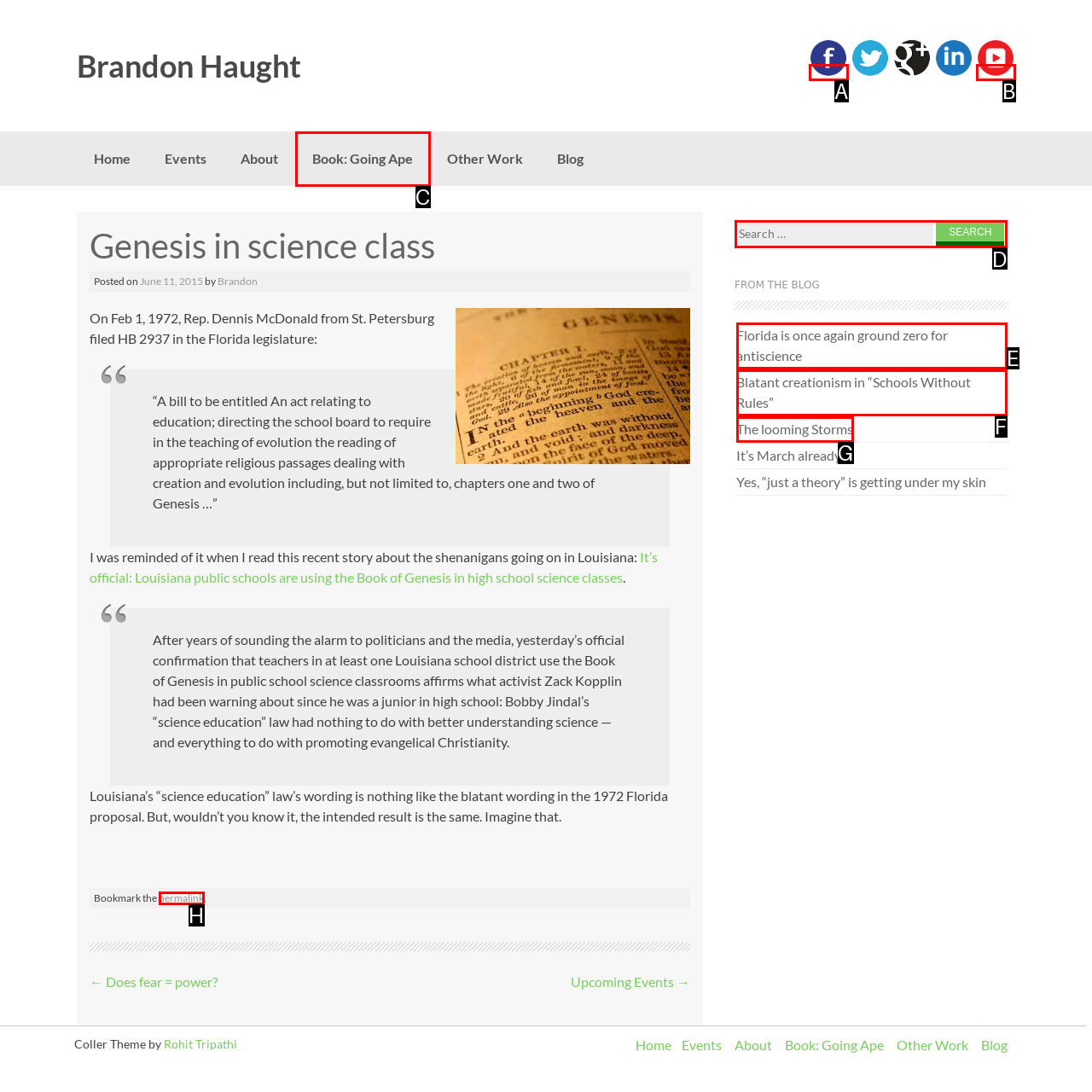Determine which HTML element to click for this task: Search for something Provide the letter of the selected choice.

D